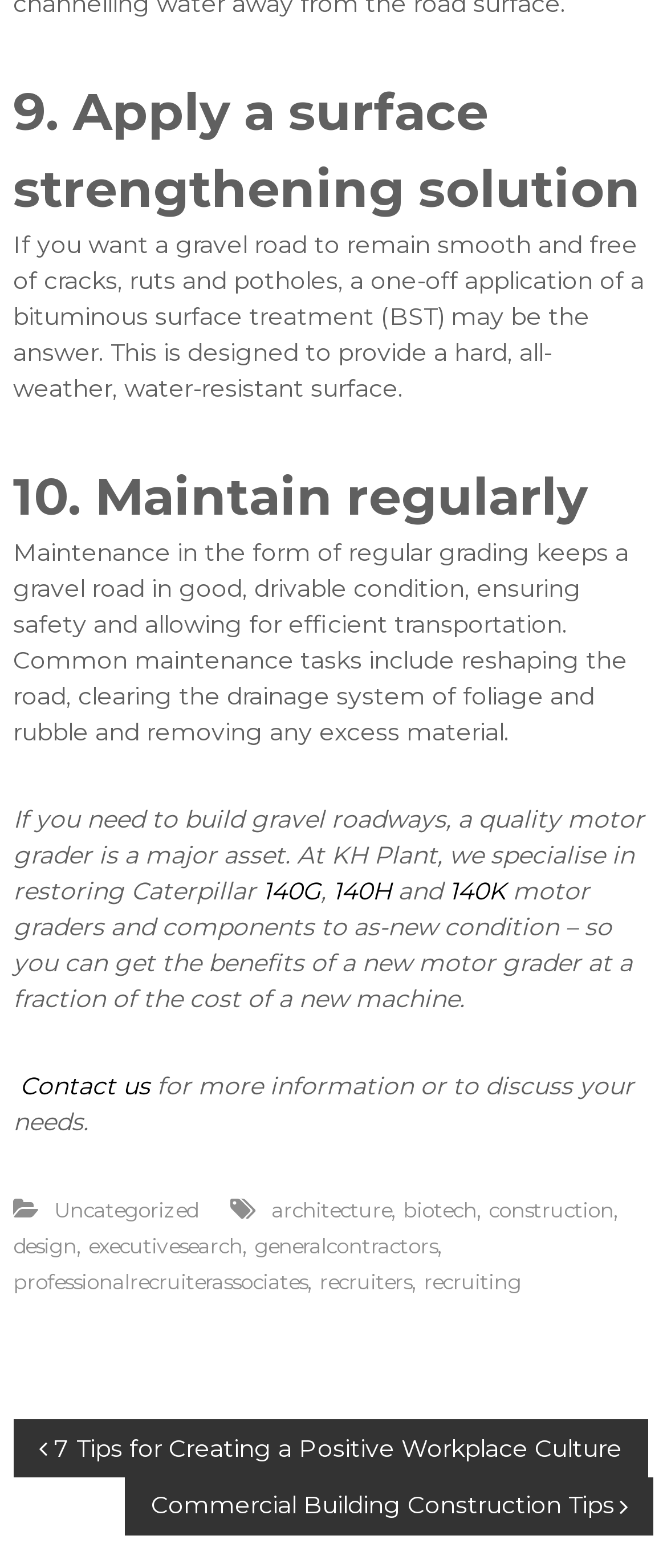Please find the bounding box coordinates of the clickable region needed to complete the following instruction: "View post about 7 Tips for Creating a Positive Workplace Culture". The bounding box coordinates must consist of four float numbers between 0 and 1, i.e., [left, top, right, bottom].

[0.02, 0.905, 0.971, 0.942]